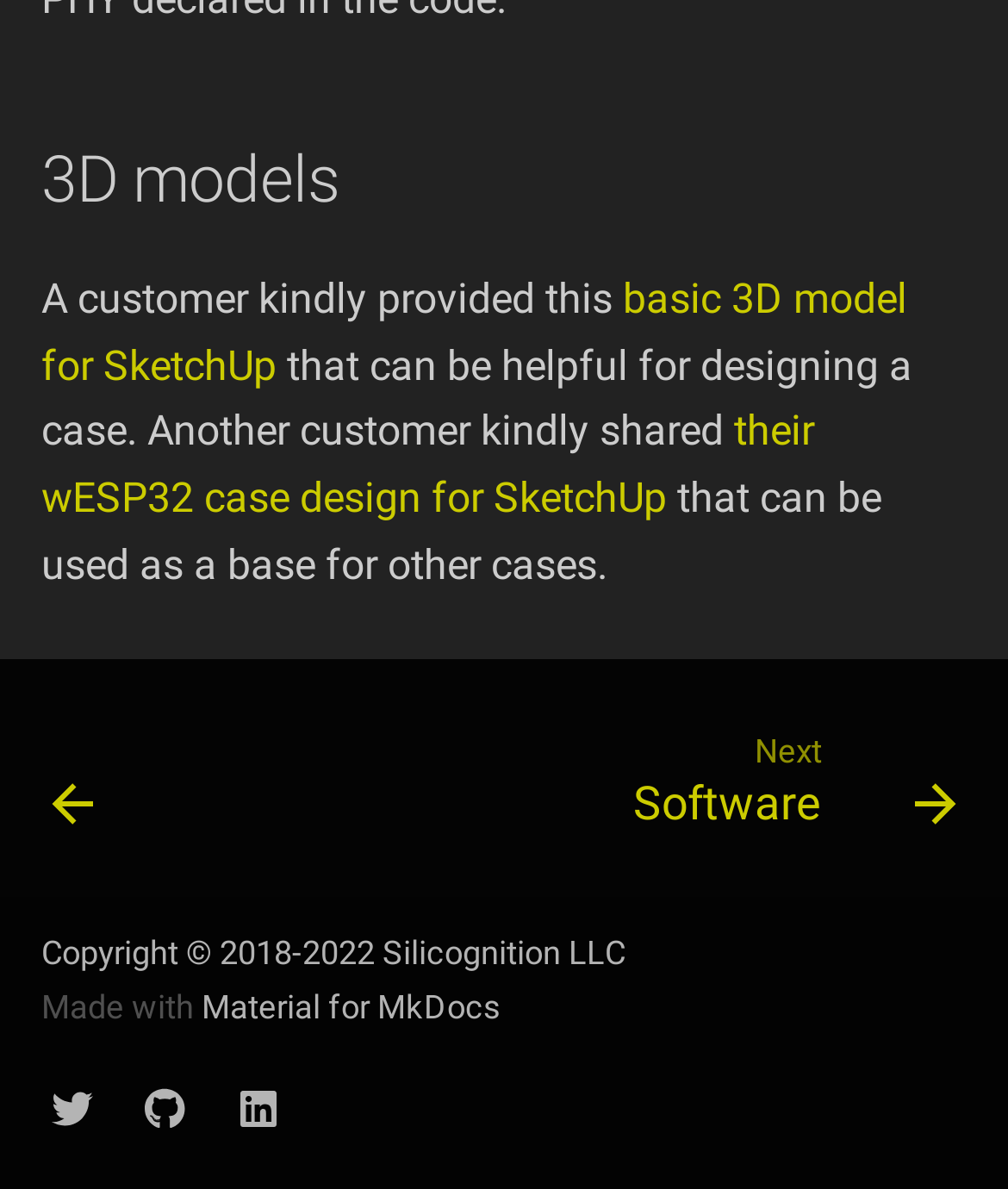Please identify the bounding box coordinates of the area that needs to be clicked to follow this instruction: "View the Material for MkDocs website".

[0.2, 0.83, 0.497, 0.862]